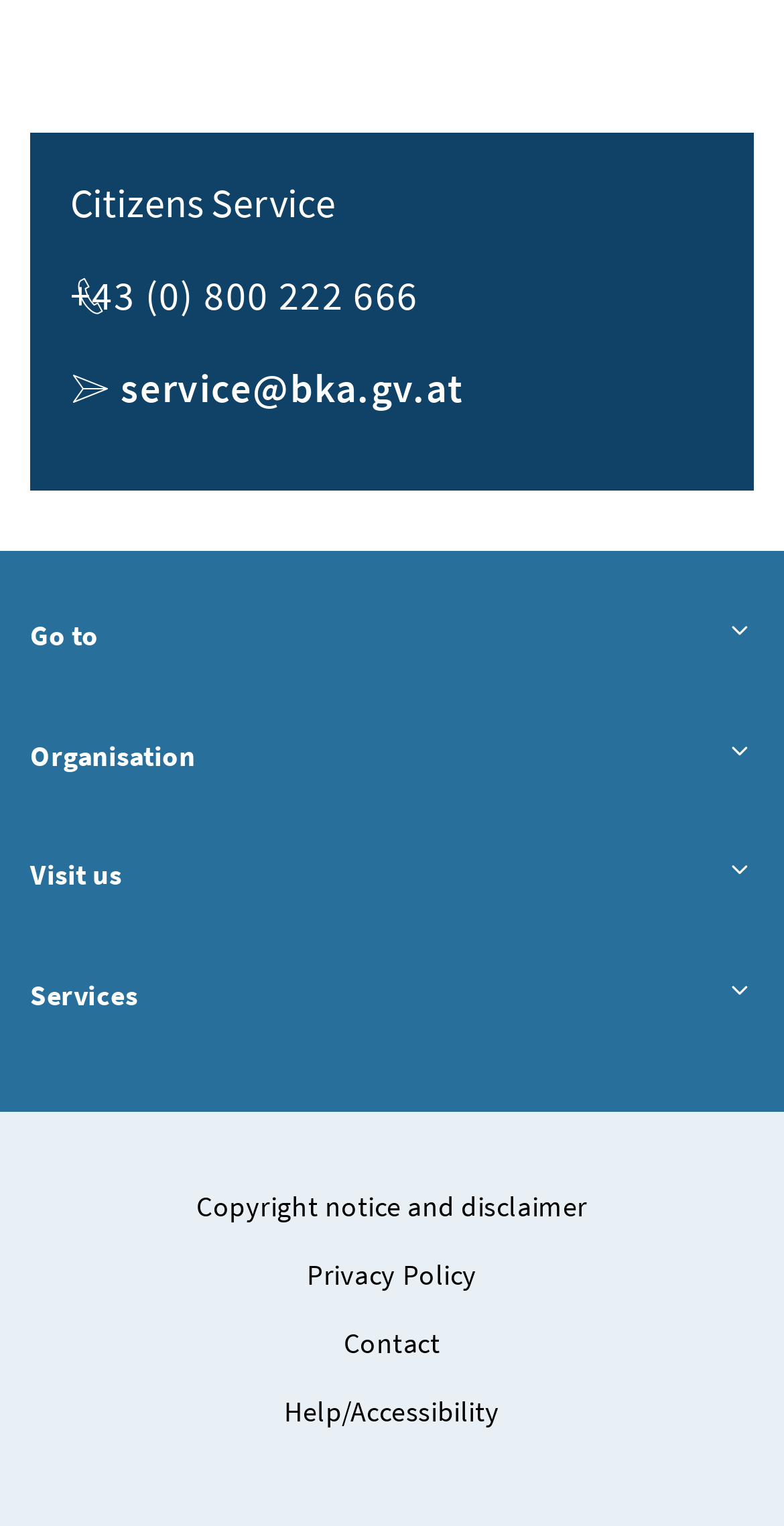Highlight the bounding box coordinates of the region I should click on to meet the following instruction: "Visit the 'Contact' page".

[0.438, 0.868, 0.562, 0.892]